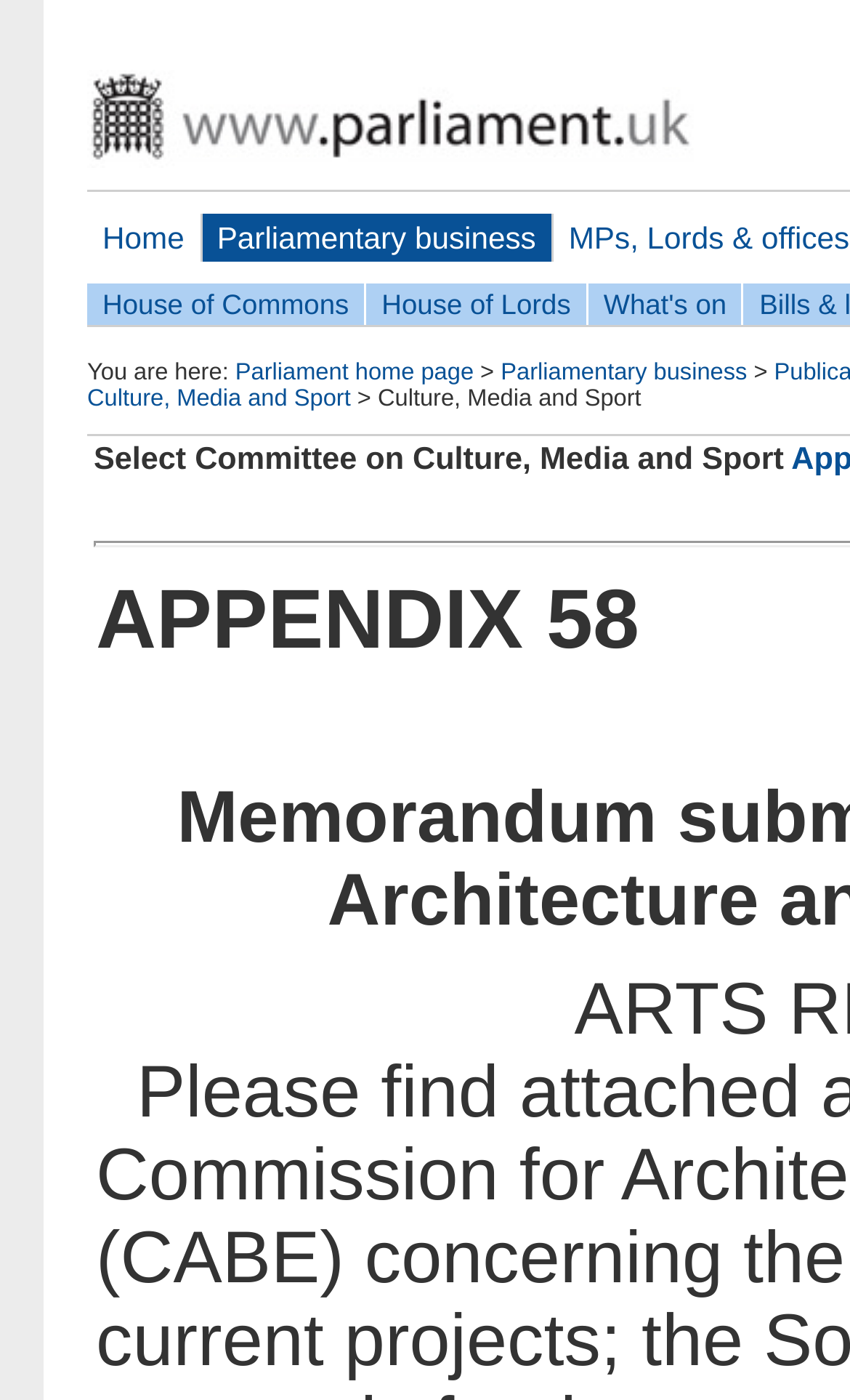Please determine the bounding box of the UI element that matches this description: What's on. The coordinates should be given as (top-left x, top-left y, bottom-right x, bottom-right y), with all values between 0 and 1.

[0.692, 0.202, 0.873, 0.232]